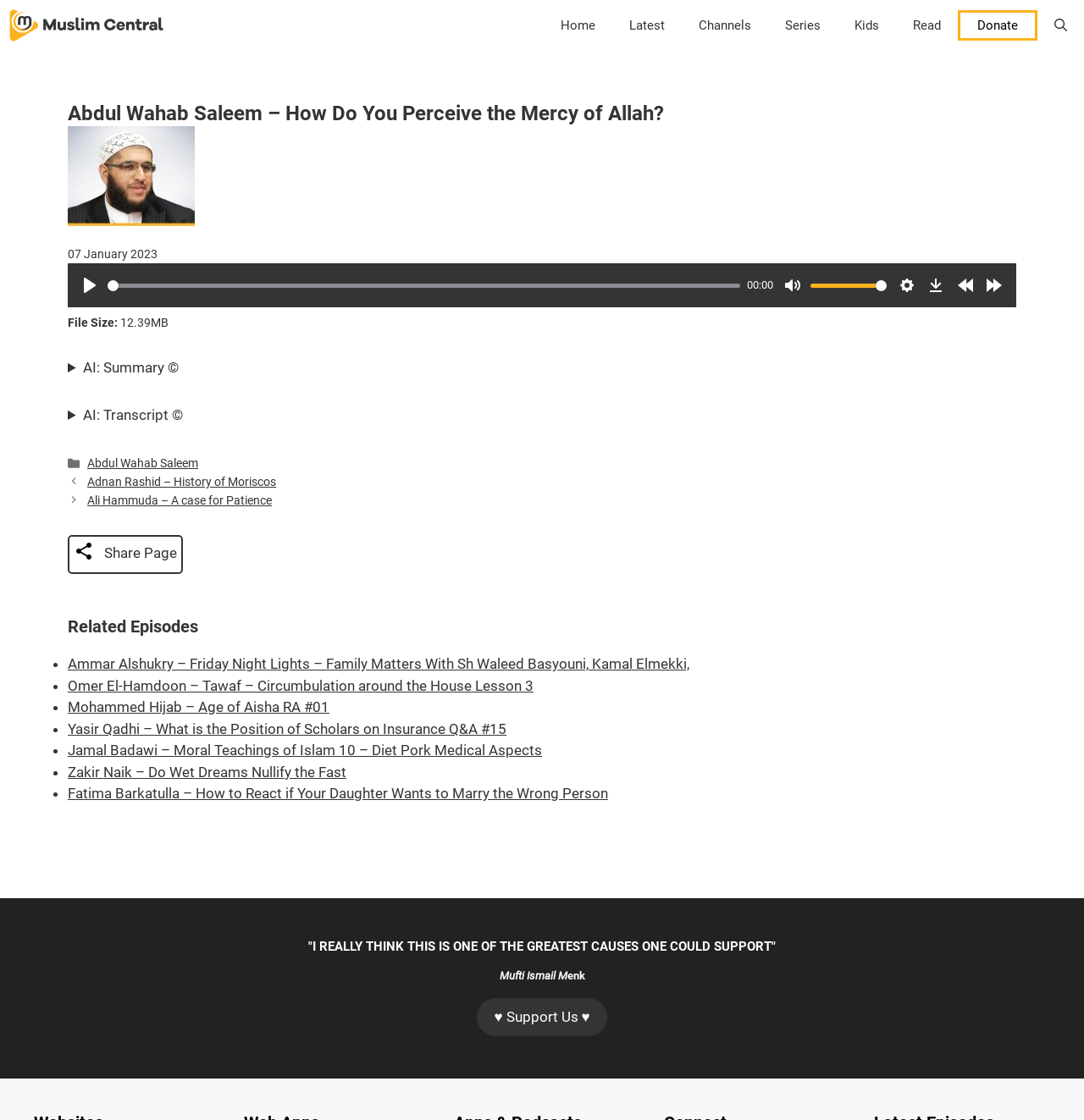Identify the bounding box coordinates necessary to click and complete the given instruction: "Download the audio file".

[0.851, 0.243, 0.876, 0.267]